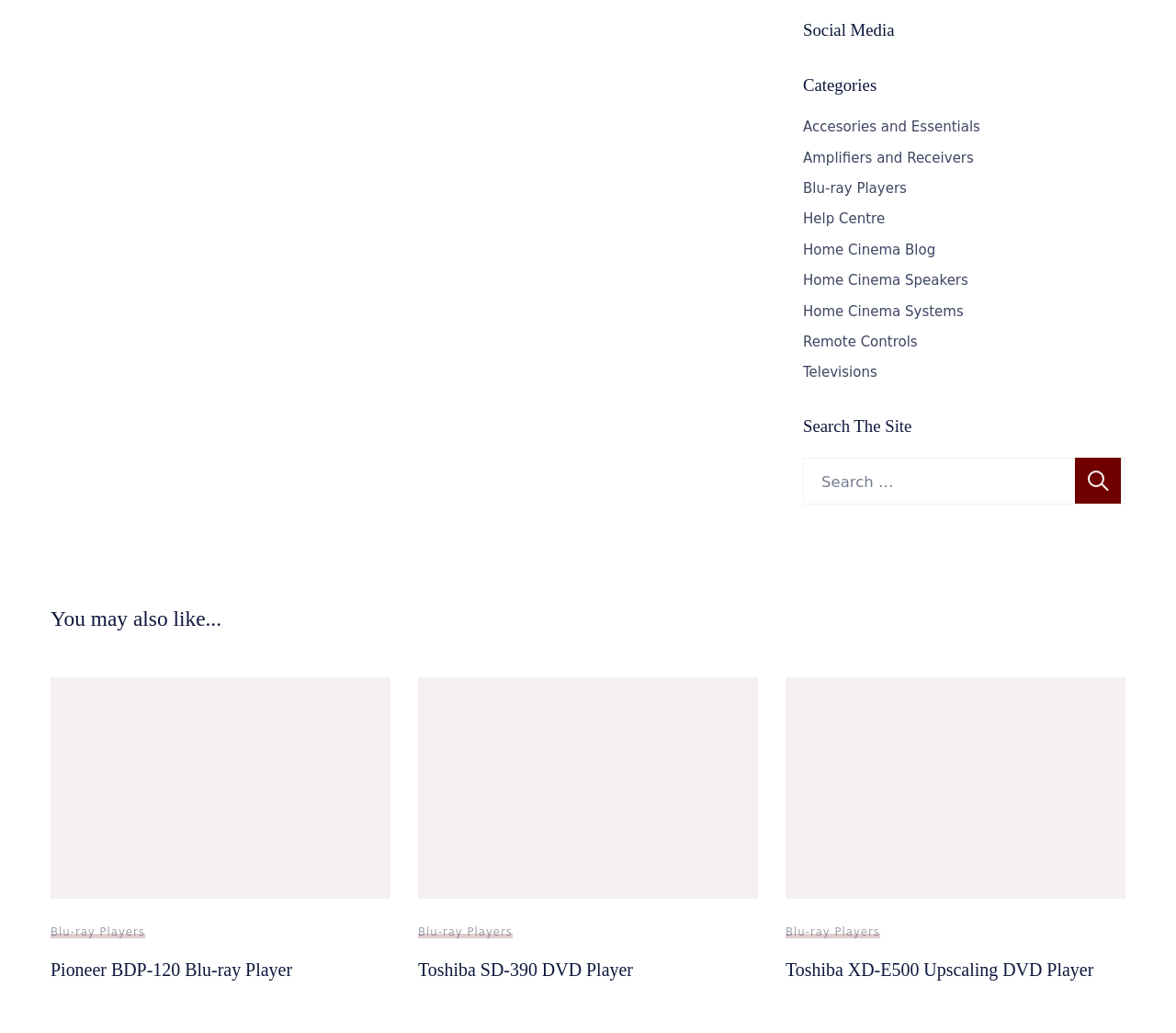Based on the element description "Televisions", predict the bounding box coordinates of the UI element.

[0.683, 0.353, 0.746, 0.369]